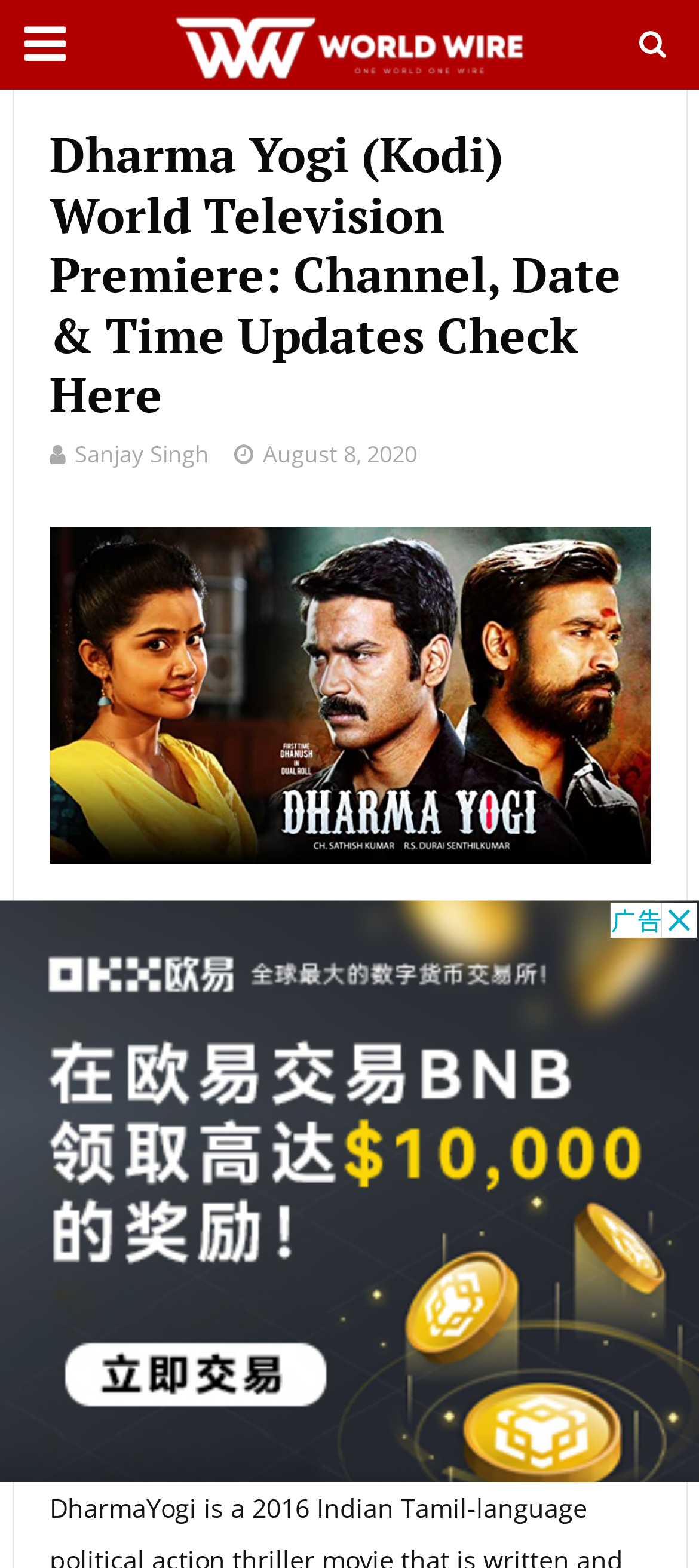Is the article about a TV show?
Using the image as a reference, deliver a detailed and thorough answer to the question.

The article is about a TV show because the title mentions 'World Television Premiere' and 'TV Premiere', indicating that the article is about a TV show.